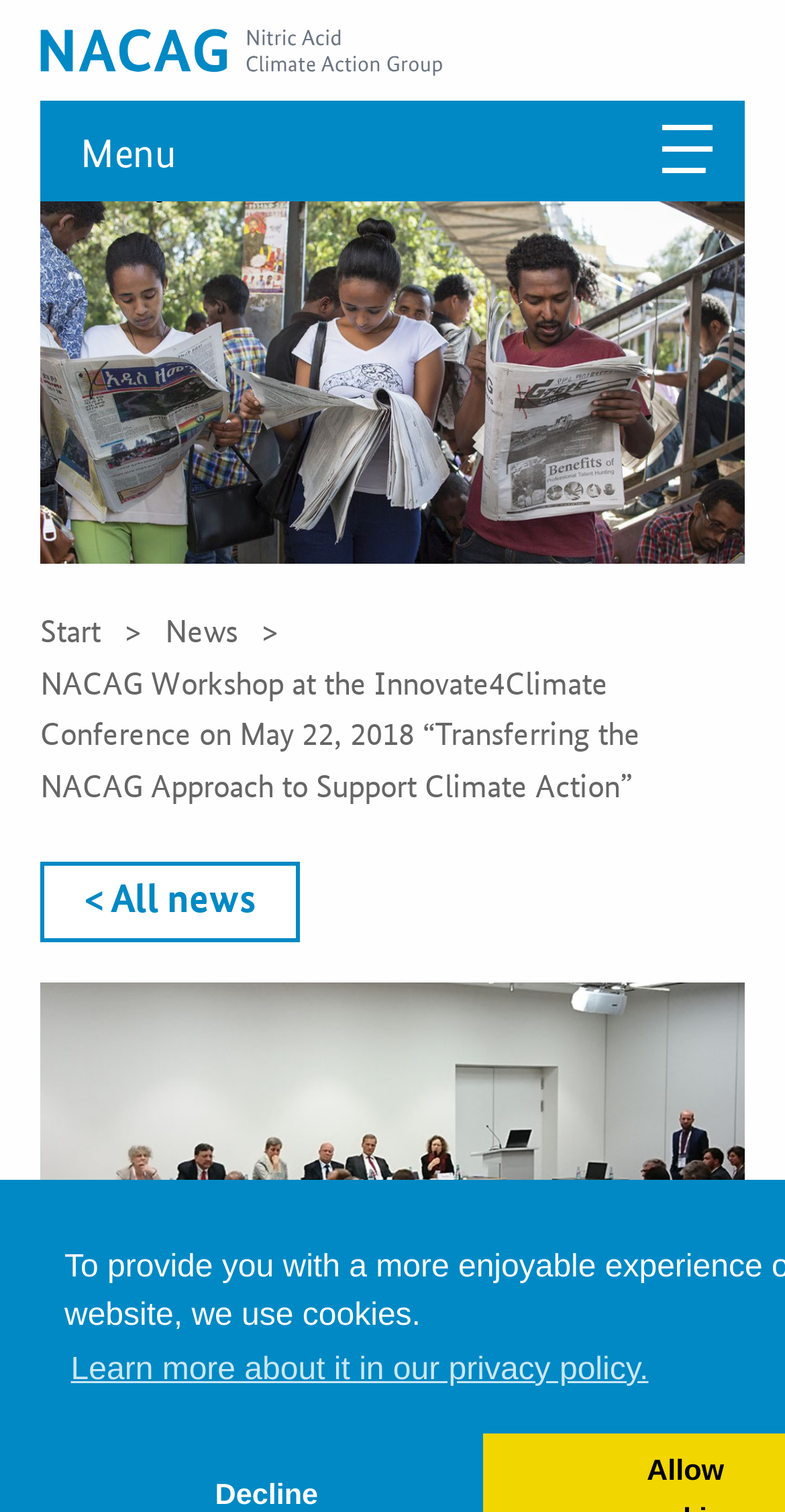Use a single word or phrase to answer the question:
How many links are there in the main menu?

3